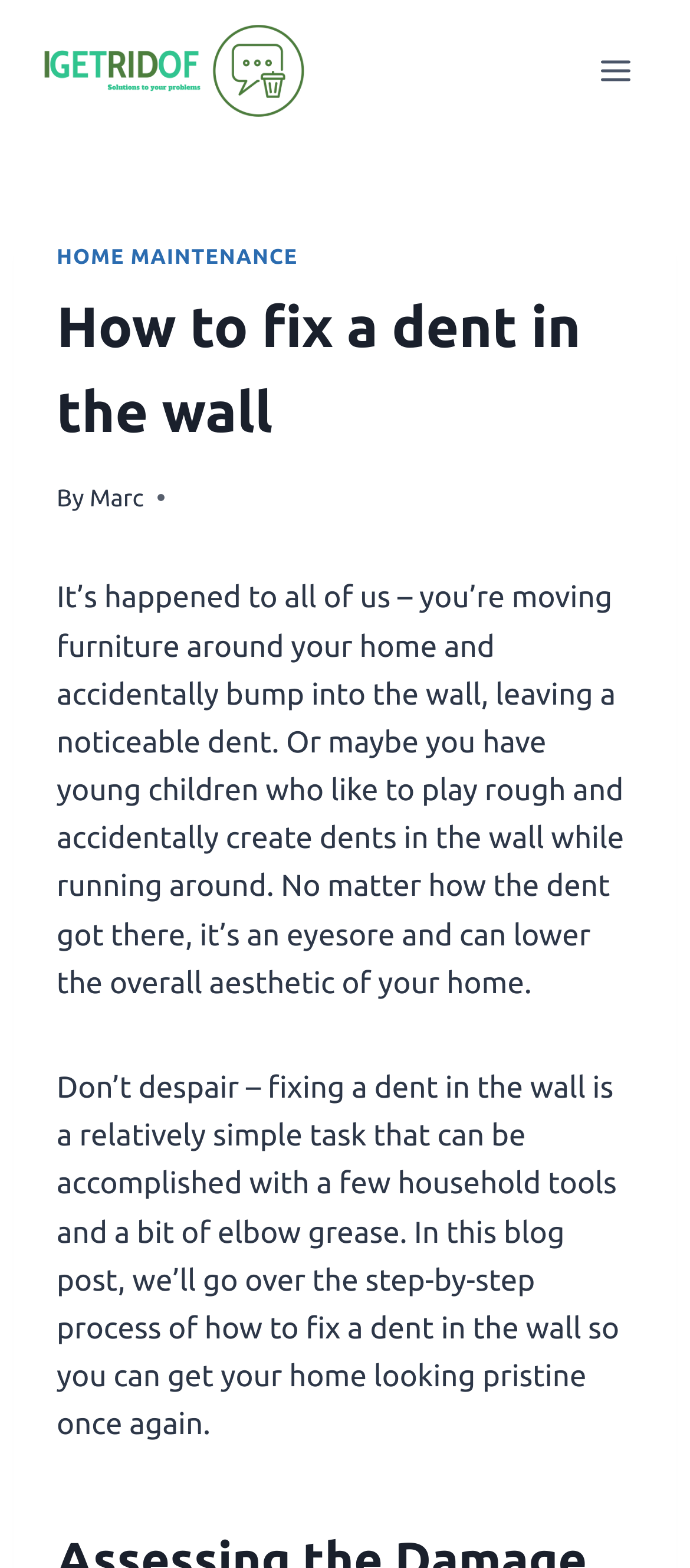What is the date of the blog post?
Look at the image and respond with a one-word or short phrase answer.

December 31, 2022